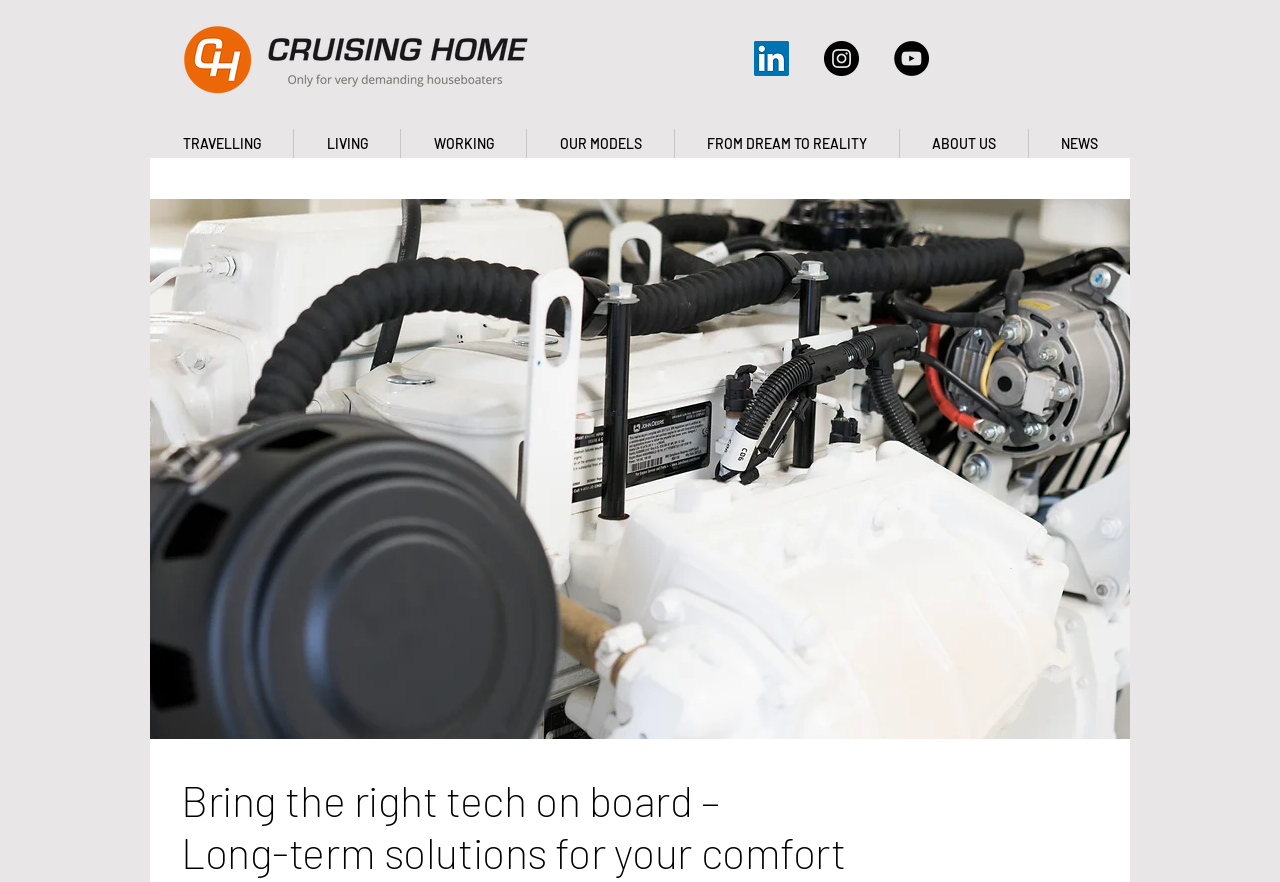Please pinpoint the bounding box coordinates for the region I should click to adhere to this instruction: "Learn about bringing the right tech on board".

[0.141, 0.878, 0.764, 0.995]